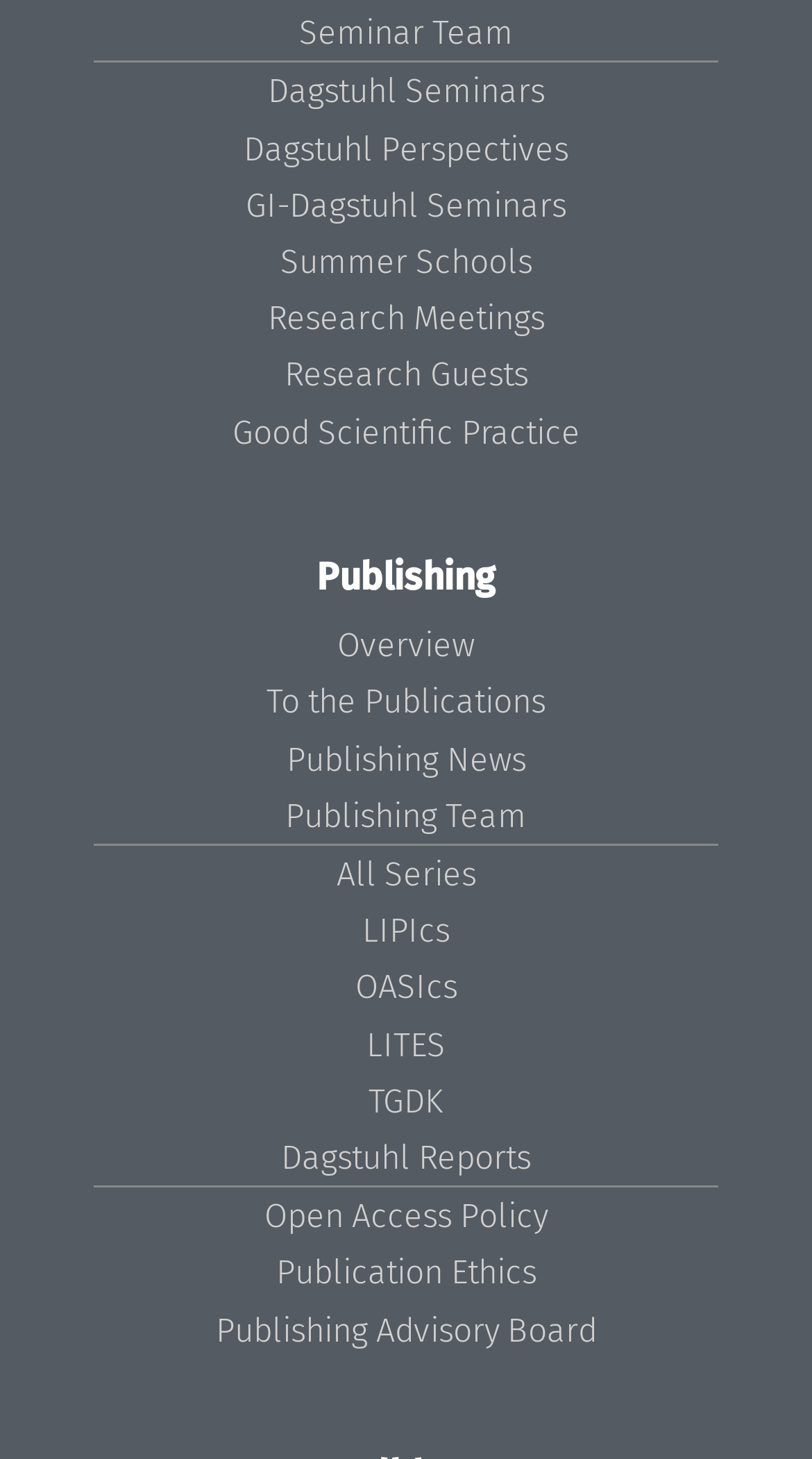Find the bounding box coordinates of the clickable area that will achieve the following instruction: "check Publishing News".

[0.353, 0.506, 0.647, 0.534]